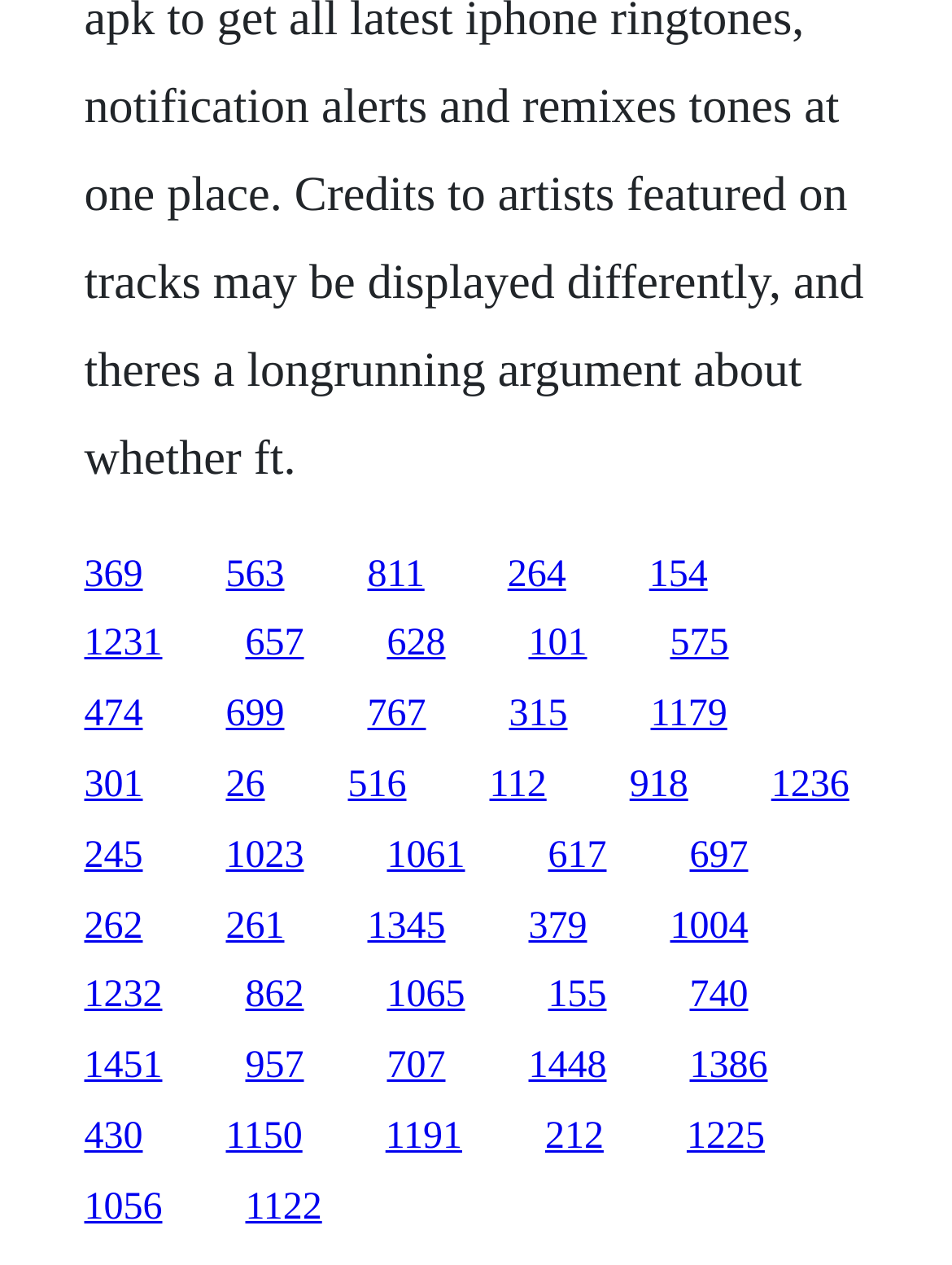How many links have a horizontal position between 0.4 and 0.6?
Answer the question with a thorough and detailed explanation.

By examining the x1 and x2 coordinates of each link's bounding box, I counted 6 links with horizontal positions between 0.4 and 0.6.